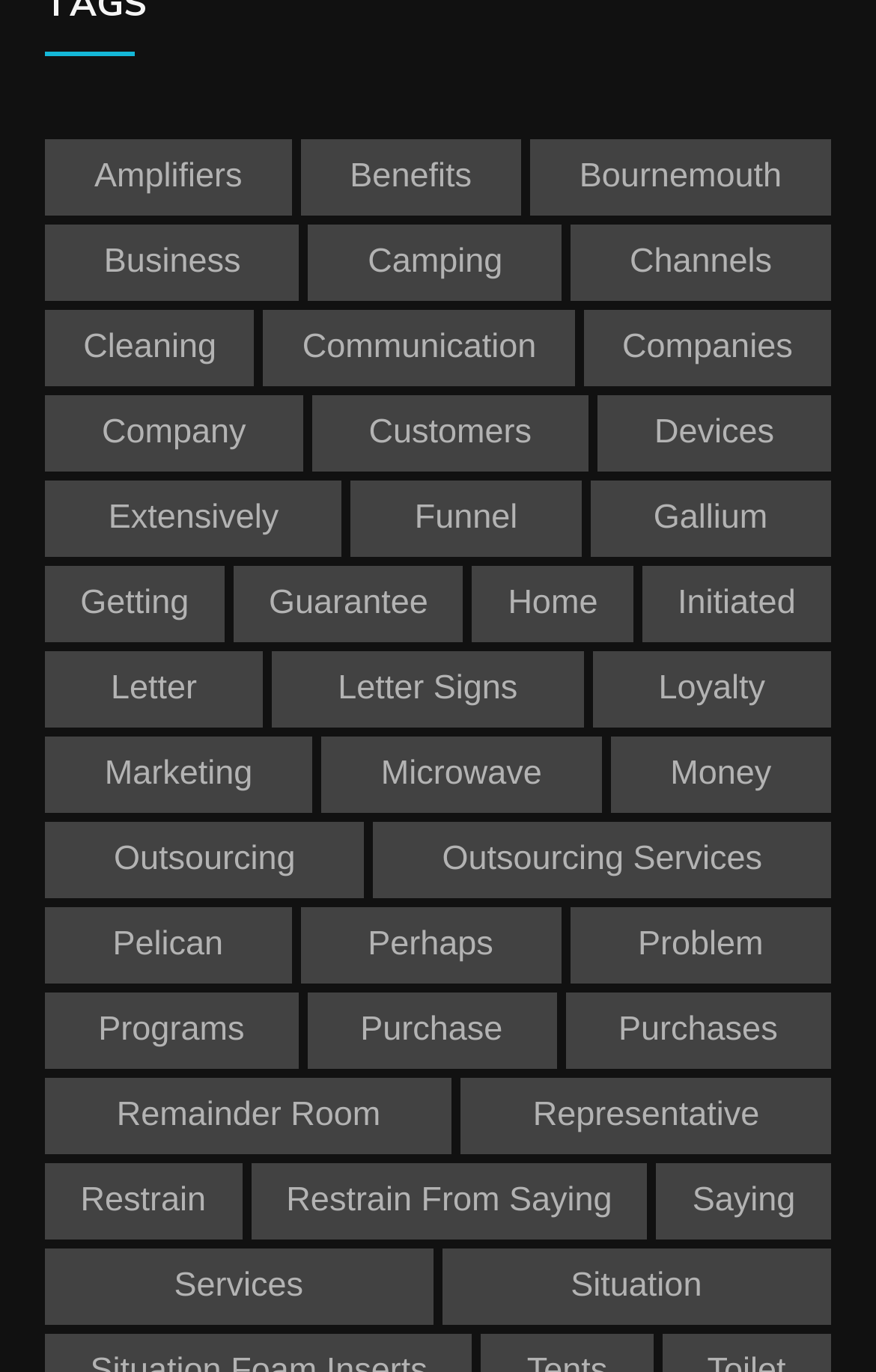Please identify the bounding box coordinates of the clickable region that I should interact with to perform the following instruction: "Check Home". The coordinates should be expressed as four float numbers between 0 and 1, i.e., [left, top, right, bottom].

[0.539, 0.413, 0.723, 0.469]